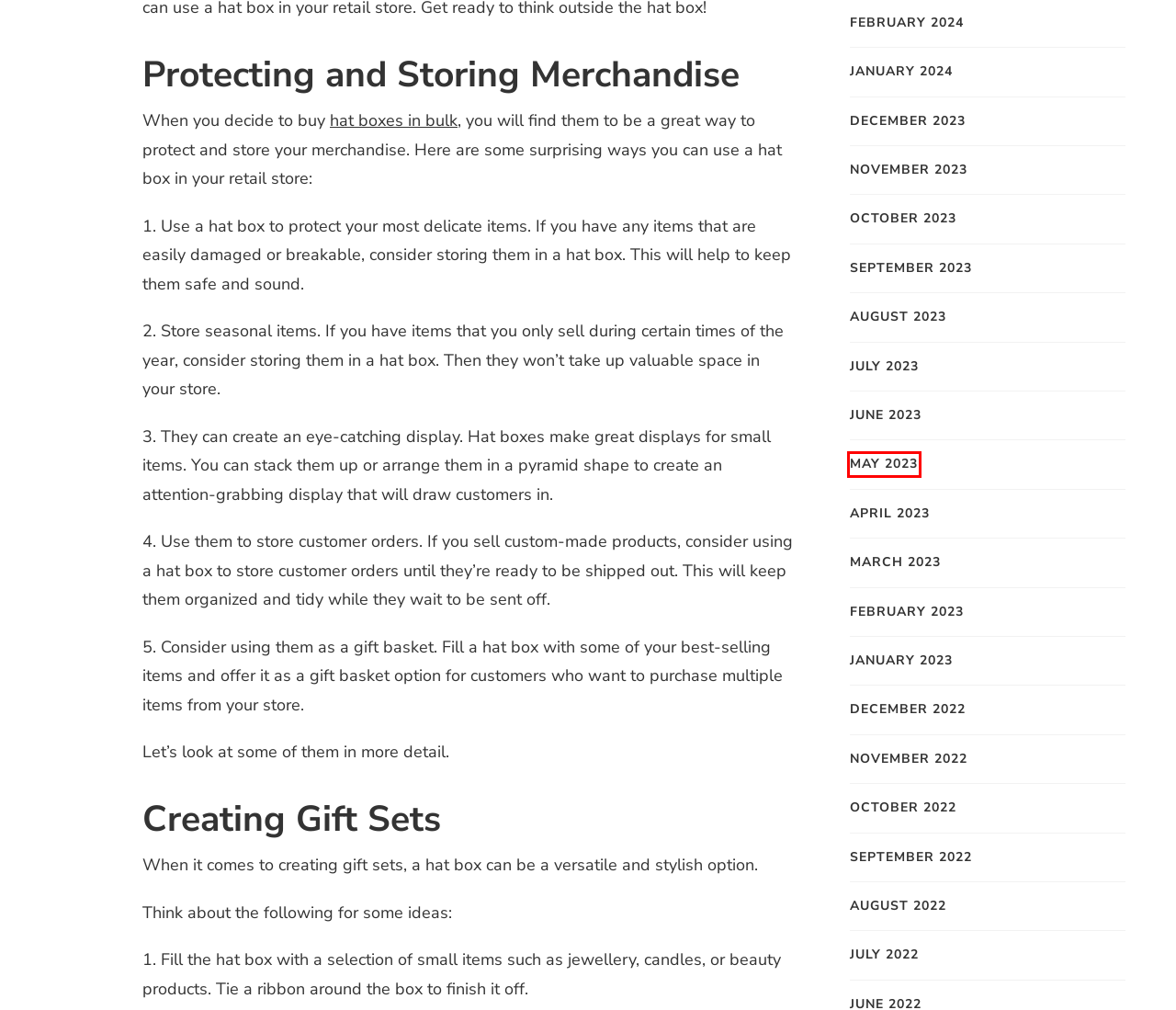With the provided screenshot showing a webpage and a red bounding box, determine which webpage description best fits the new page that appears after clicking the element inside the red box. Here are the options:
A. September 2022 - Finding Farina
B. February 2024 - Finding Farina
C. December 2023 - Finding Farina
D. July 2023 - Finding Farina
E. December 2022 - Finding Farina
F. July 2022 - Finding Farina
G. May 2023 - Finding Farina
H. November 2022 - Finding Farina

G